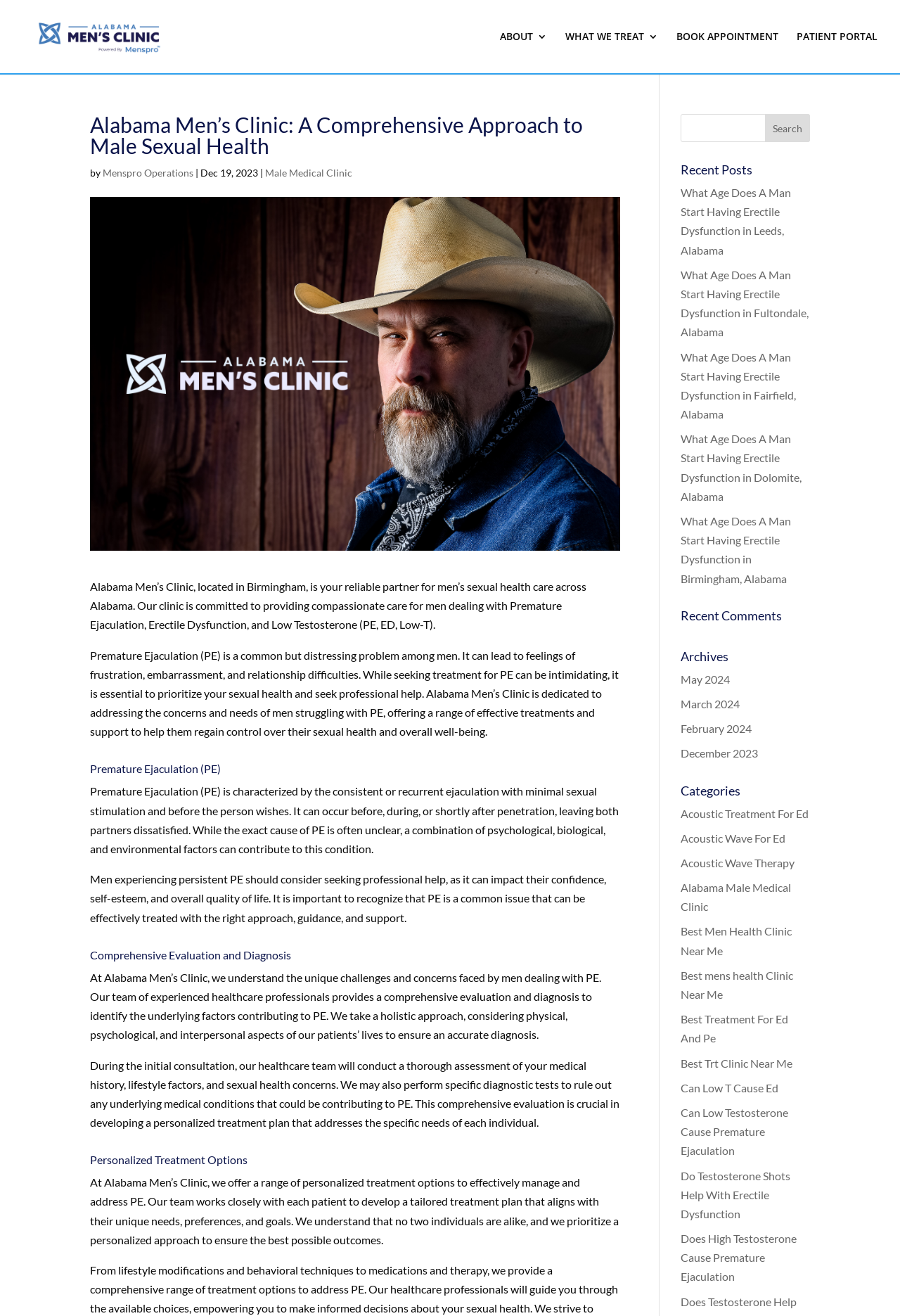How many categories are listed?
Look at the image and respond to the question as thoroughly as possible.

There are 14 categories listed: 'Acoustic Treatment For Ed', 'Acoustic Wave For Ed', 'Acoustic Wave Therapy', 'Alabama Male Medical Clinic', 'Best Men Health Clinic Near Me', 'Best mens health Clinic Near Me', 'Best Treatment For Ed And Pe', 'Best Trt Clinic Near Me', 'Can Low T Cause Ed', 'Can Low Testosterone Cause Premature Ejaculation', 'Do Testosterone Shots Help With Erectile Dysfunction', 'Does High Testosterone Cause Premature Ejaculation'.